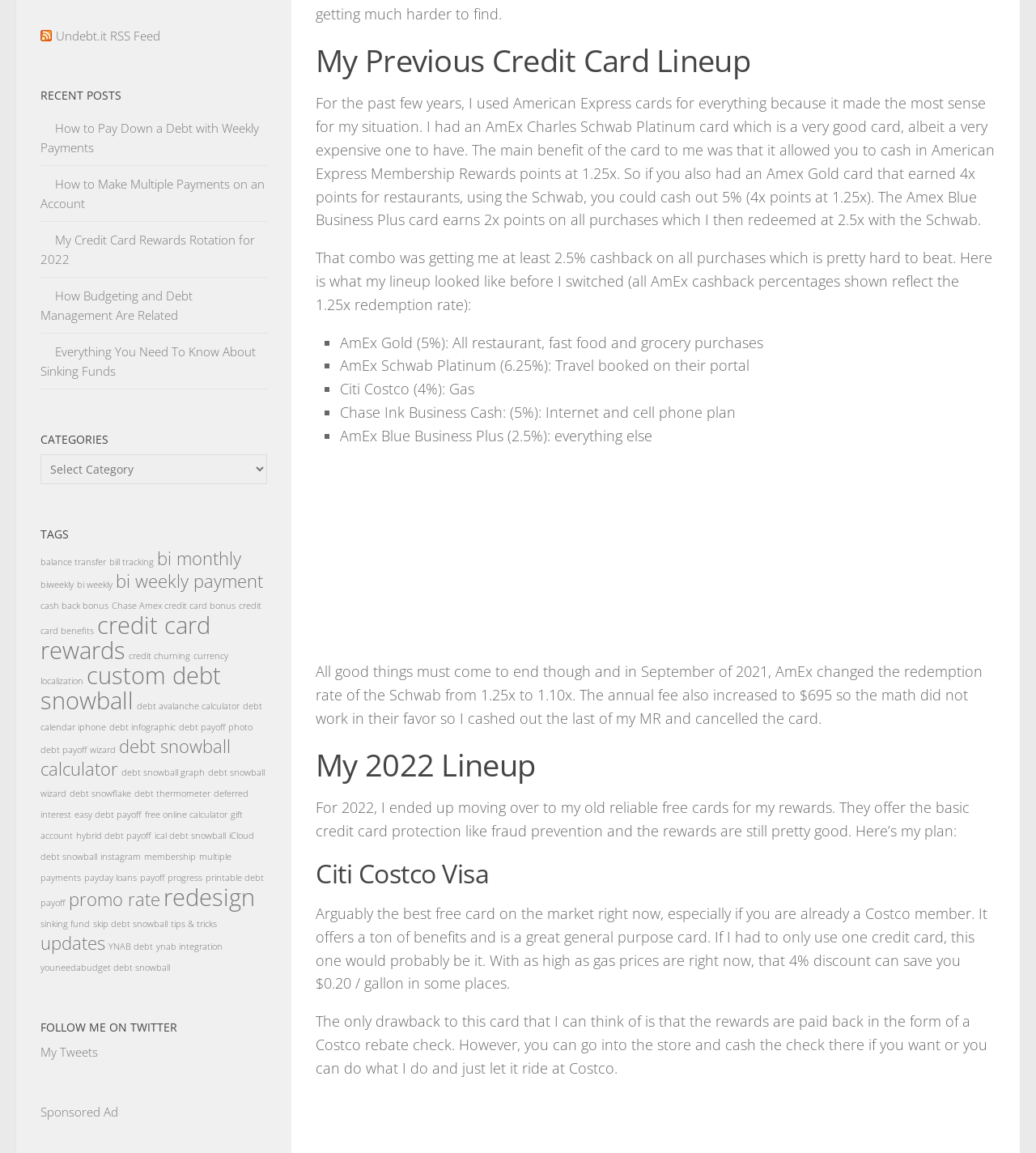Please identify the bounding box coordinates of the clickable region that I should interact with to perform the following instruction: "Select the 'Categories' combobox". The coordinates should be expressed as four float numbers between 0 and 1, i.e., [left, top, right, bottom].

[0.039, 0.394, 0.258, 0.42]